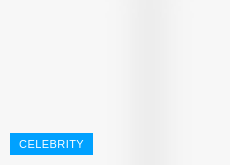What is the text on the button?
Please answer the question as detailed as possible based on the image.

The button has a clear and readable text 'CELEBRITY' in white font, which is displayed prominently against the blue background, indicating that it is a link or navigational element related to celebrity news and updates.